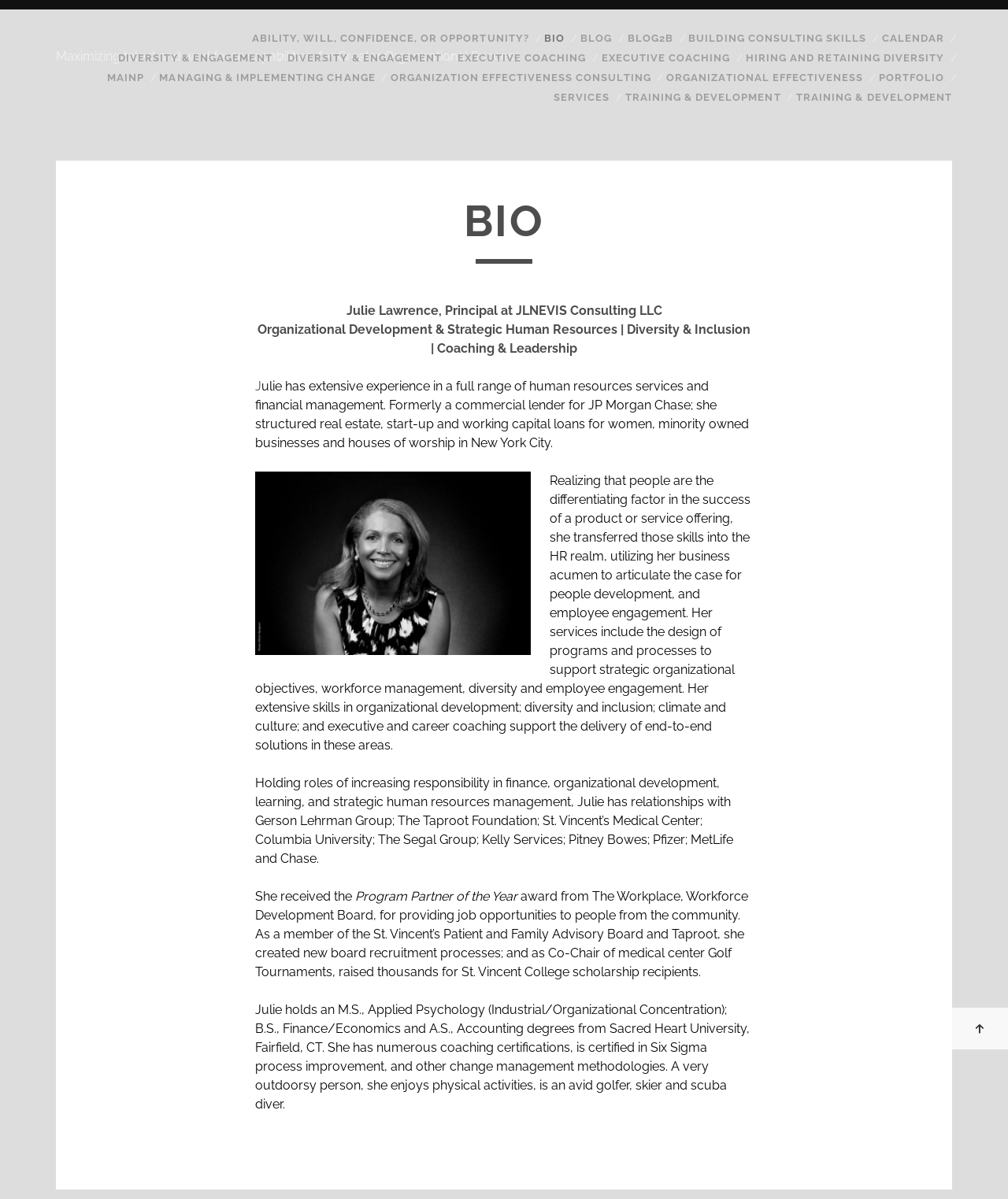Specify the bounding box coordinates of the area to click in order to execute this command: 'Click on the 'ORGANIZATION EFFECTIVENESS CONSULTING' link'. The coordinates should consist of four float numbers ranging from 0 to 1, and should be formatted as [left, top, right, bottom].

[0.388, 0.057, 0.646, 0.073]